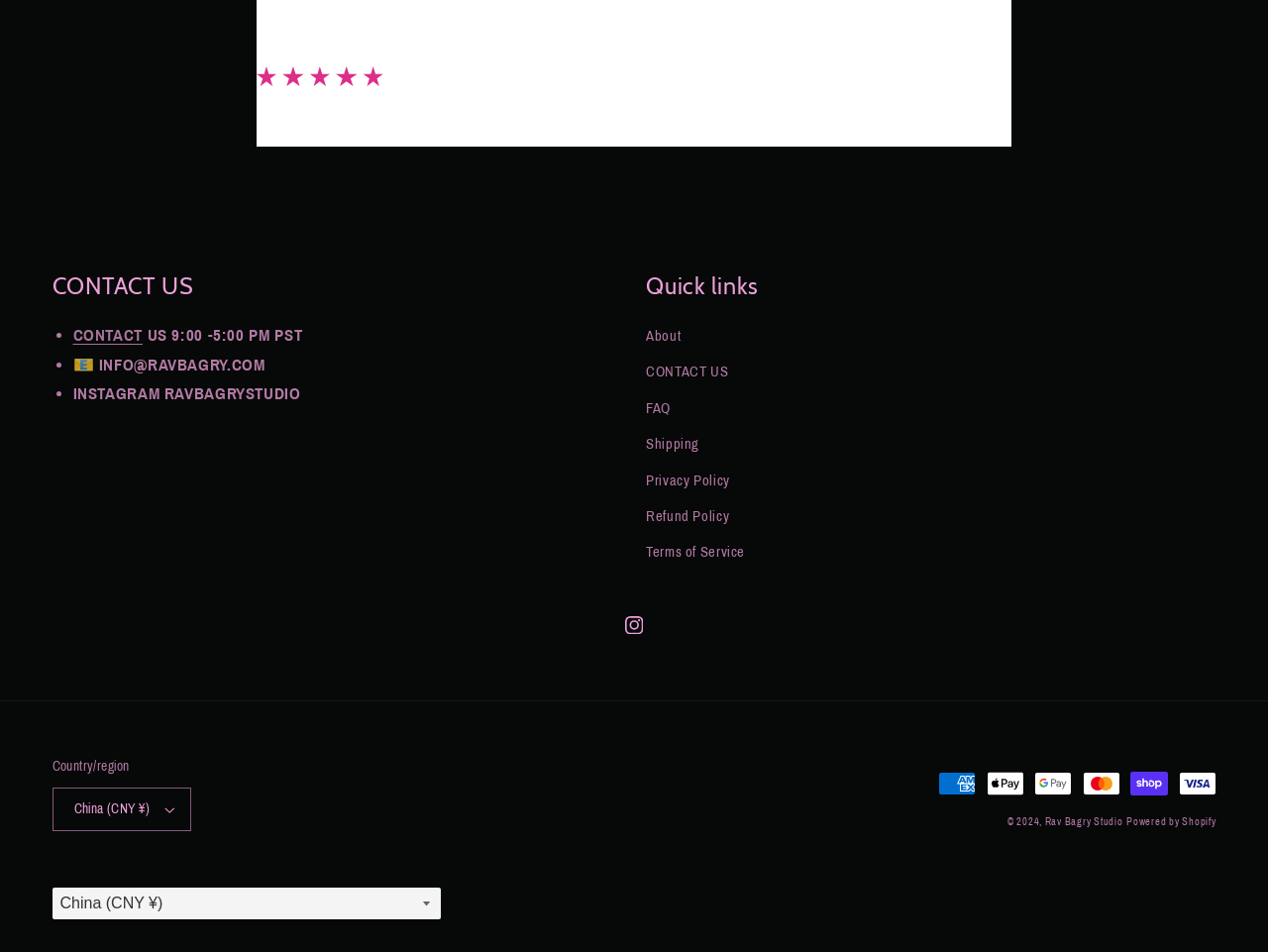Use a single word or phrase to respond to the question:
What are the available payment methods?

American Express, Apple Pay, Google Pay, Mastercard, Shop Pay, Visa